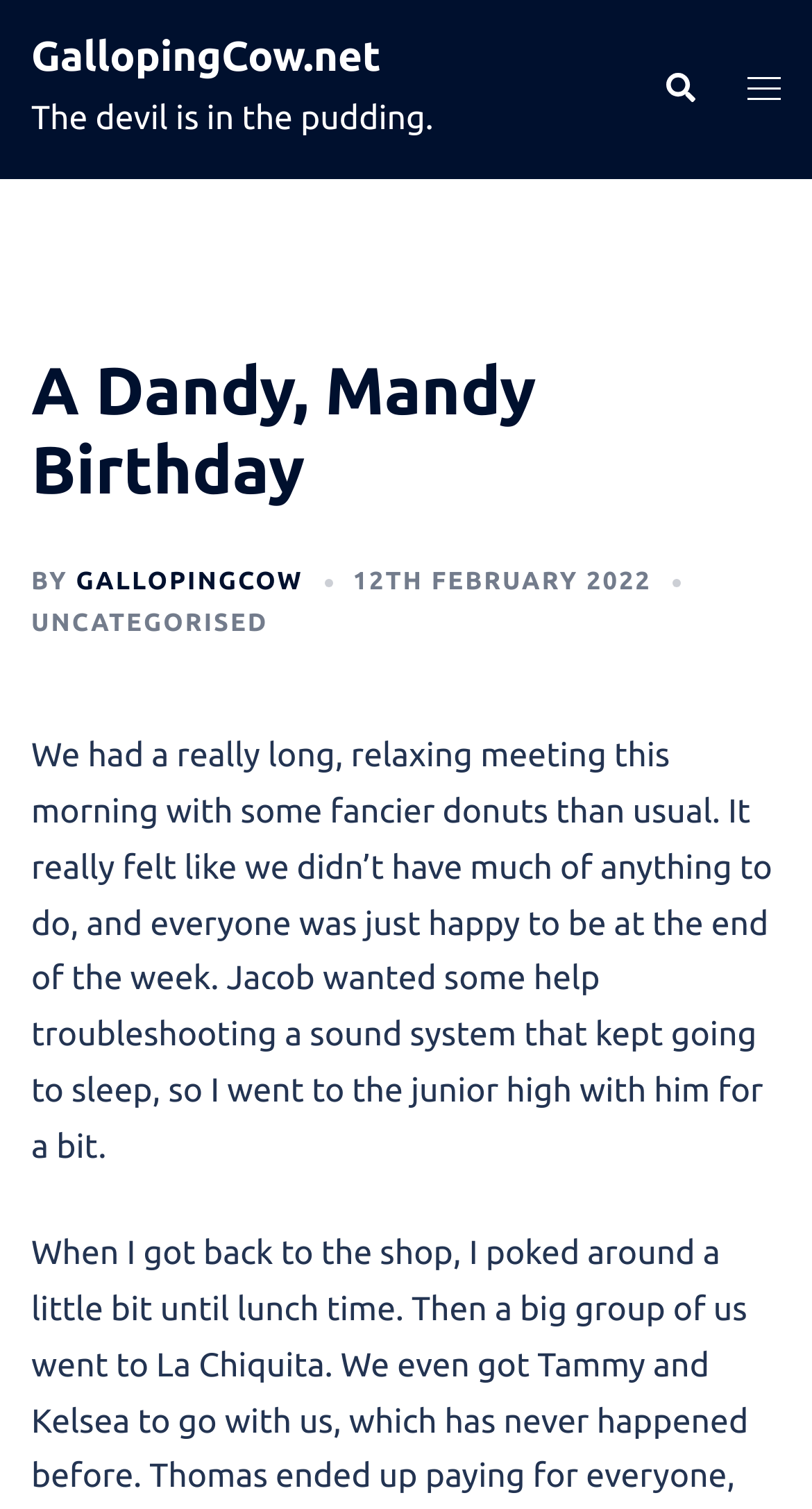What is the date of the birthday?
Give a detailed response to the question by analyzing the screenshot.

The date of the birthday can be found in the main heading section of the webpage, where it is written as '12TH FEBRUARY 2022'. This date is likely the birthday of Mandy.